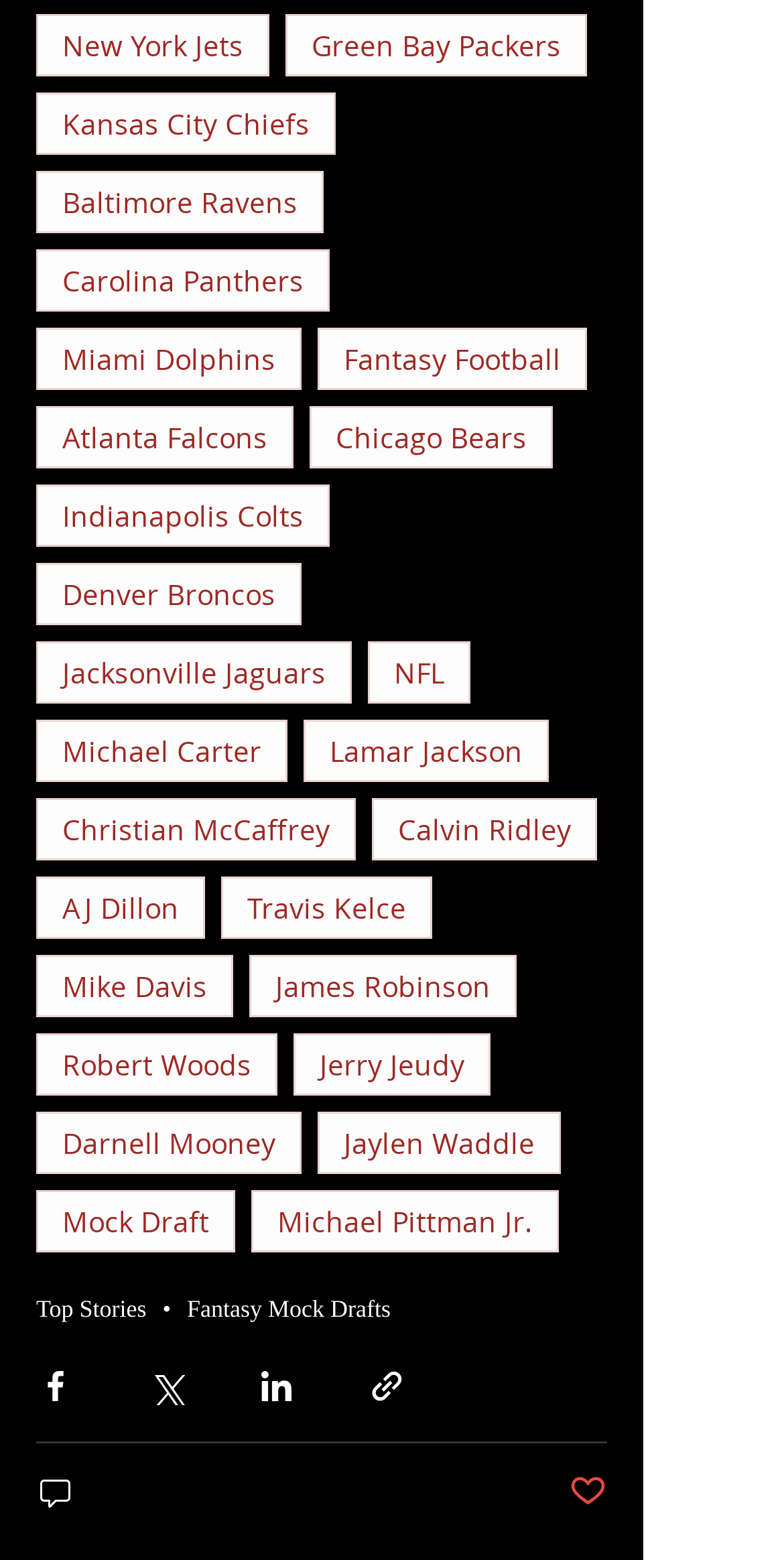Can you pinpoint the bounding box coordinates for the clickable element required for this instruction: "Click on Fantasy Football"? The coordinates should be four float numbers between 0 and 1, i.e., [left, top, right, bottom].

[0.405, 0.21, 0.749, 0.25]